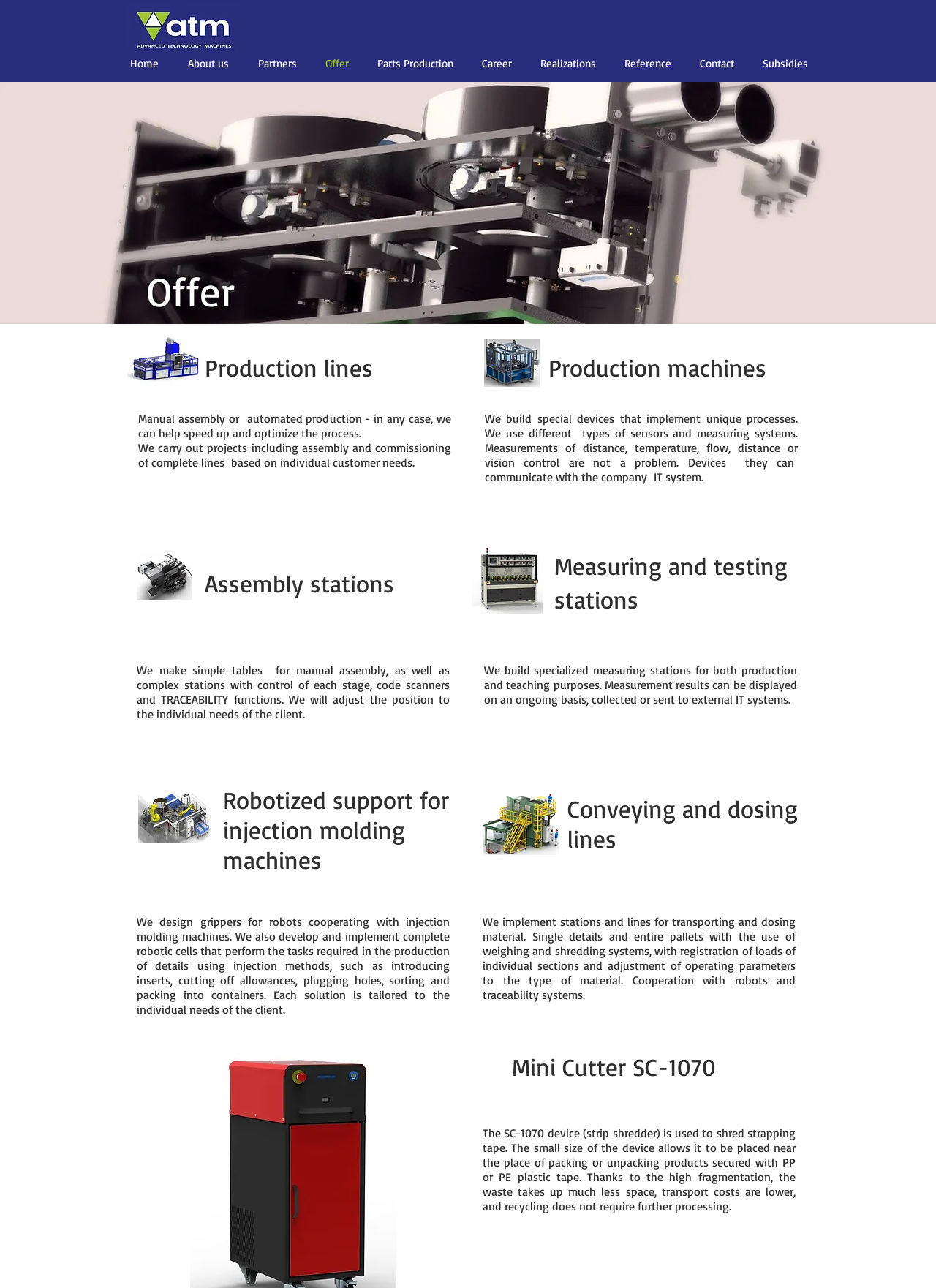Locate the UI element described by See more information in the provided webpage screenshot. Return the bounding box coordinates in the format (top-left x, top-left y, bottom-right x, bottom-right y), ensuring all values are between 0 and 1.

[0.518, 0.963, 0.848, 0.986]